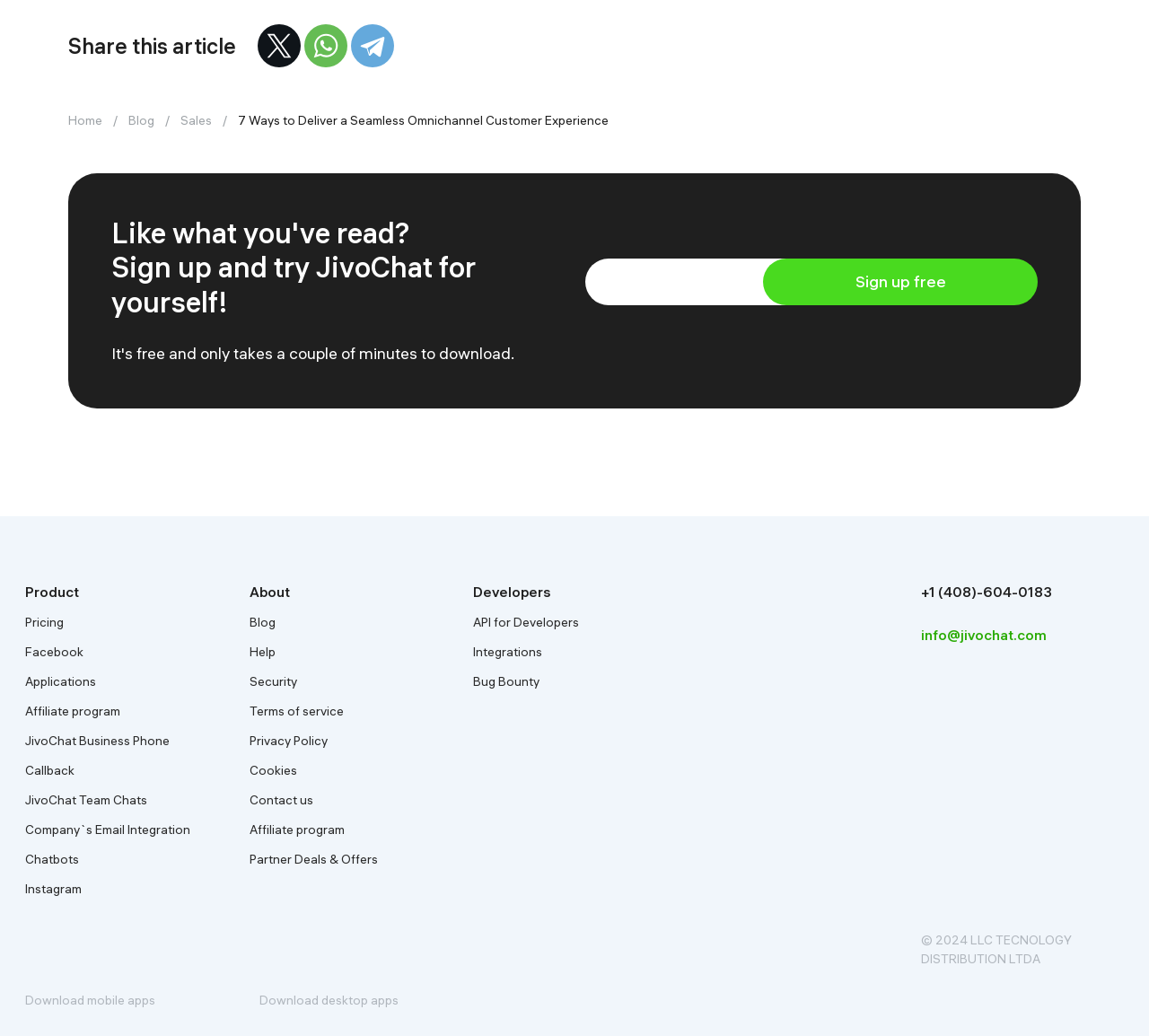What types of apps can be downloaded?
Ensure your answer is thorough and detailed.

The webpage provides links to download mobile and desktop apps, suggesting that JivoChat offers applications for both mobile and desktop devices.